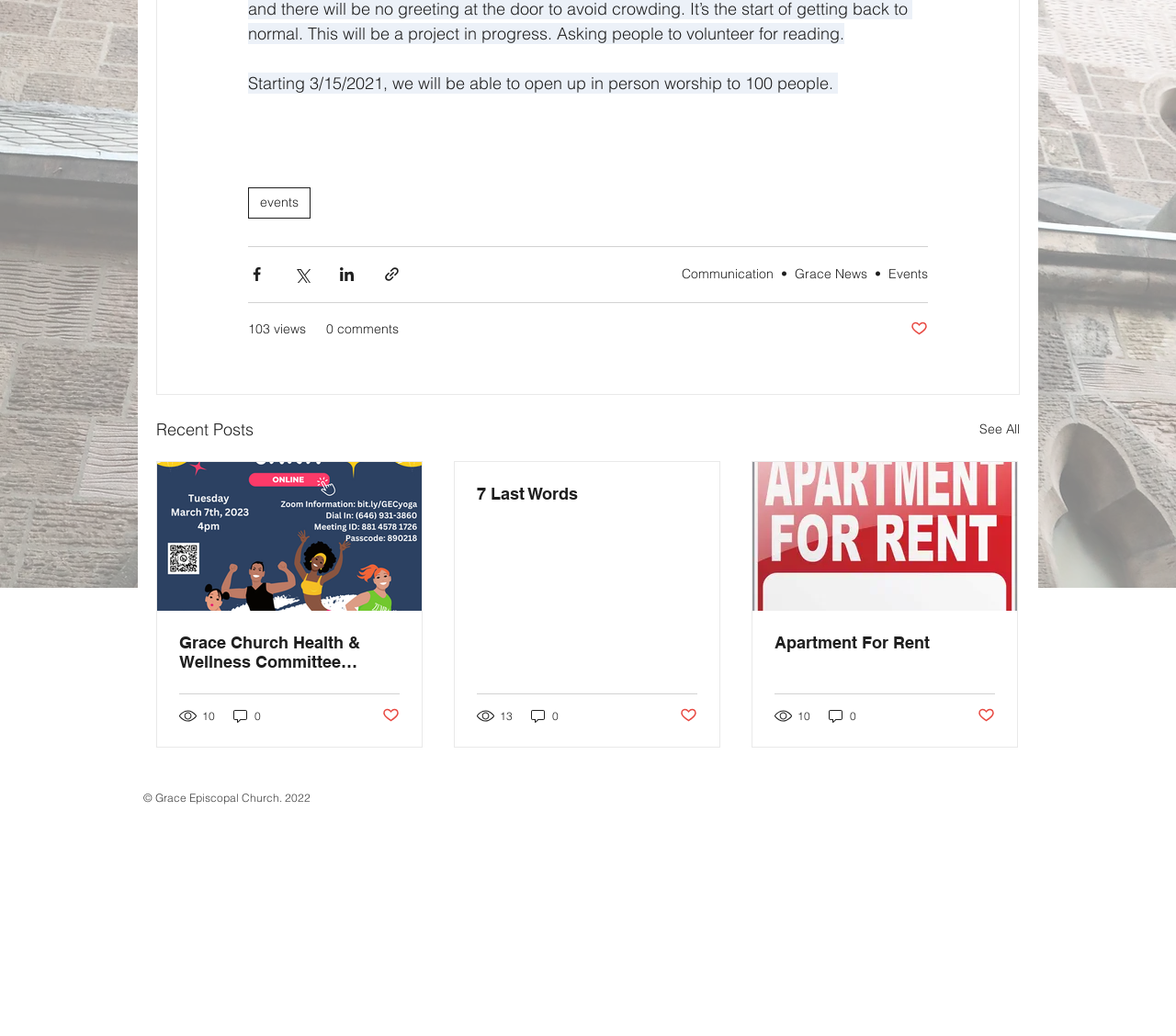Determine the bounding box for the described HTML element: "103 views". Ensure the coordinates are four float numbers between 0 and 1 in the format [left, top, right, bottom].

[0.211, 0.308, 0.26, 0.327]